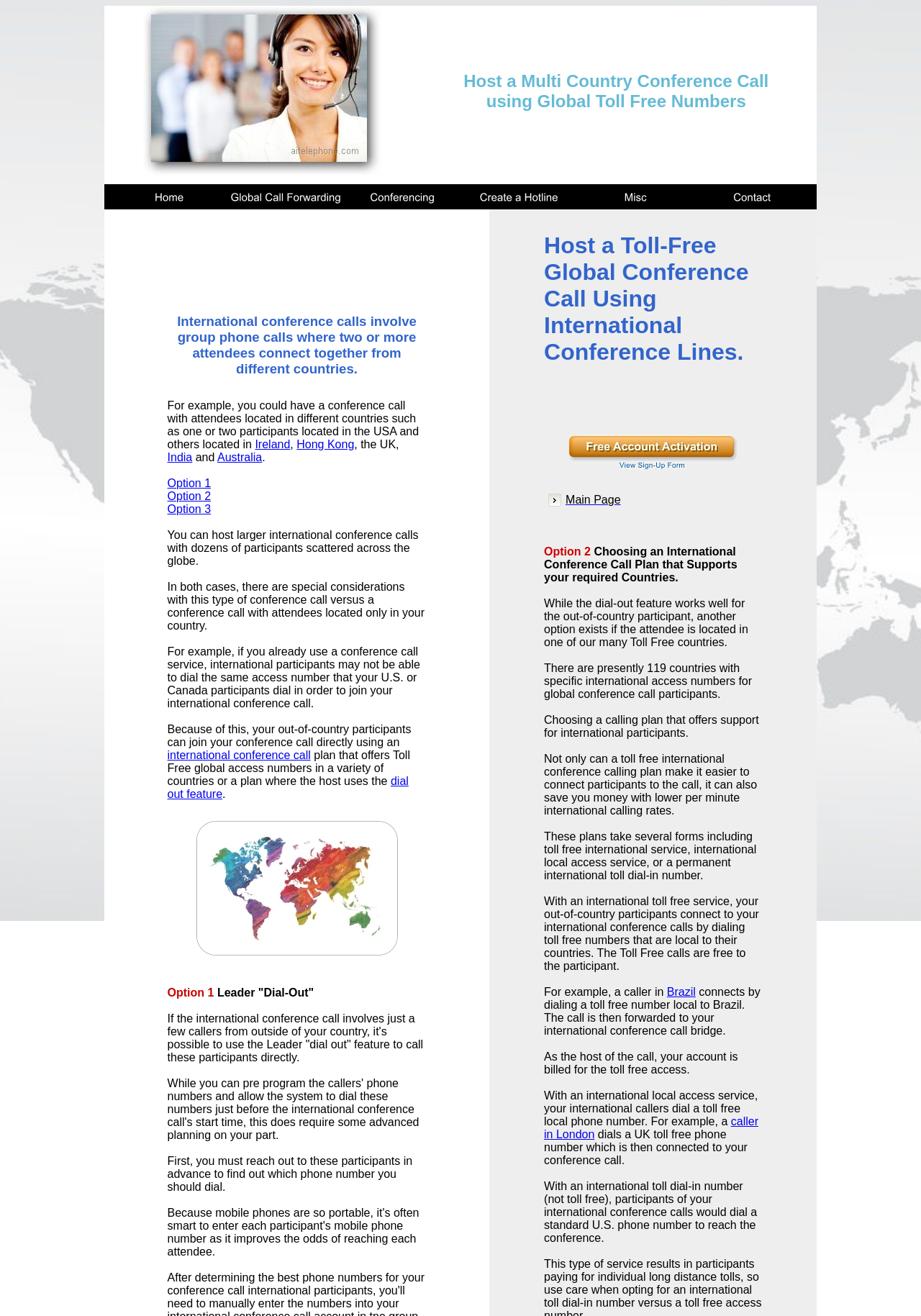Identify the bounding box coordinates of the region that needs to be clicked to carry out this instruction: "Click on 'Brazil'". Provide these coordinates as four float numbers ranging from 0 to 1, i.e., [left, top, right, bottom].

[0.724, 0.75, 0.755, 0.758]